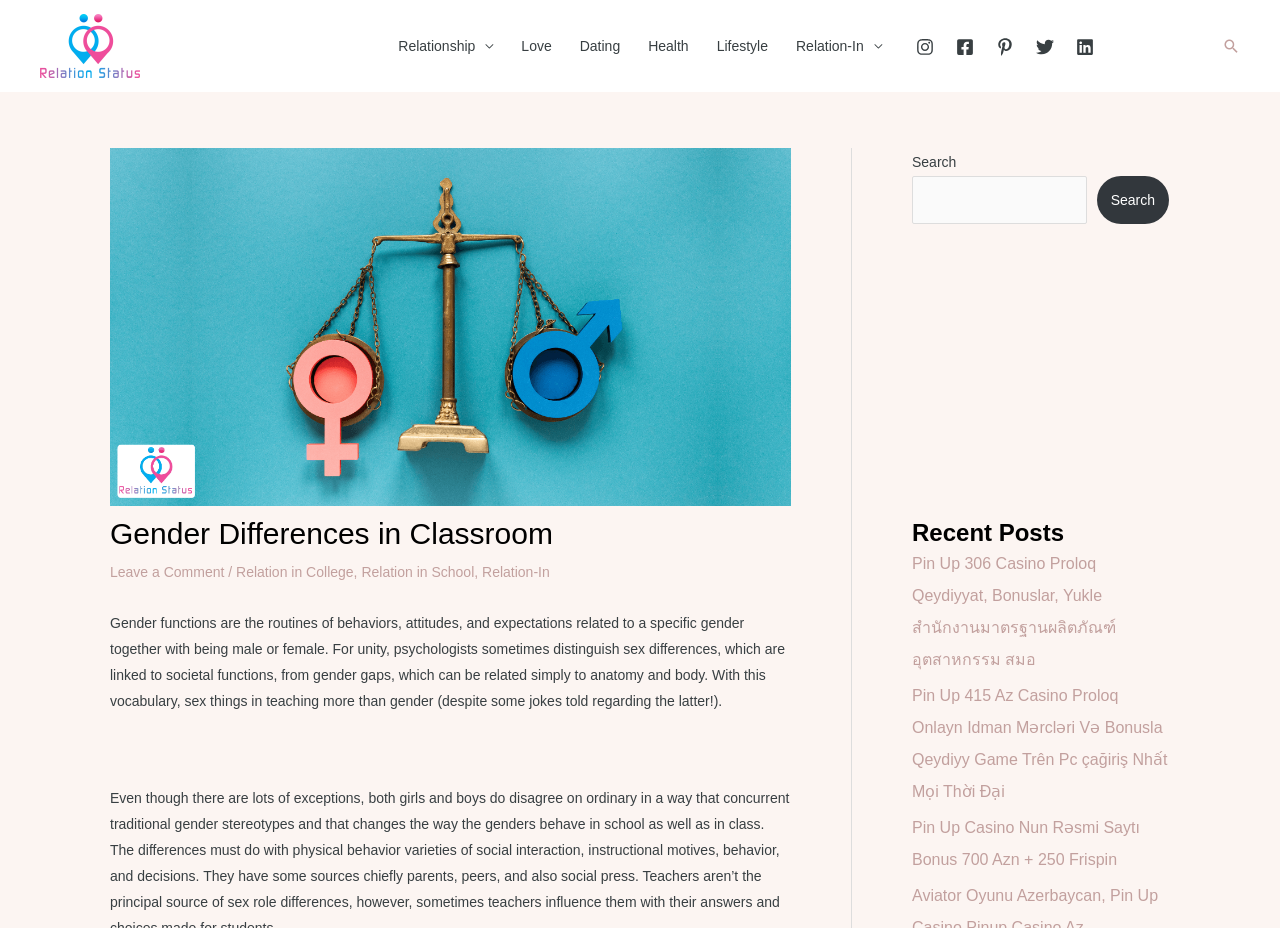Identify the bounding box coordinates of the part that should be clicked to carry out this instruction: "Read Recent Posts".

[0.712, 0.557, 0.913, 0.591]